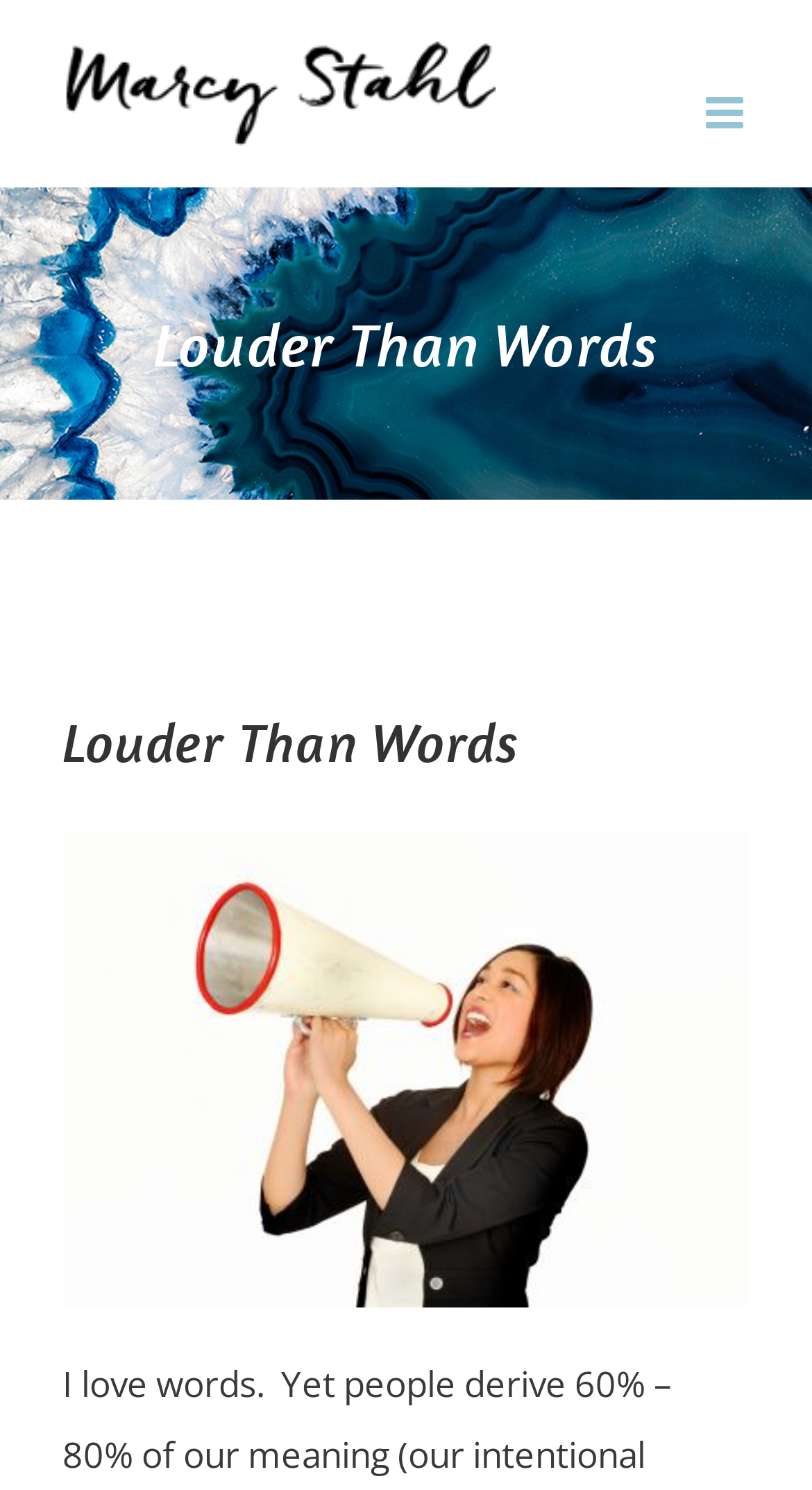Is the mobile menu expanded?
Kindly offer a comprehensive and detailed response to the question.

The mobile menu is controlled by a link element with a bounding box of [0.869, 0.061, 0.923, 0.091], and its expanded property is set to False, indicating that the mobile menu is not expanded.